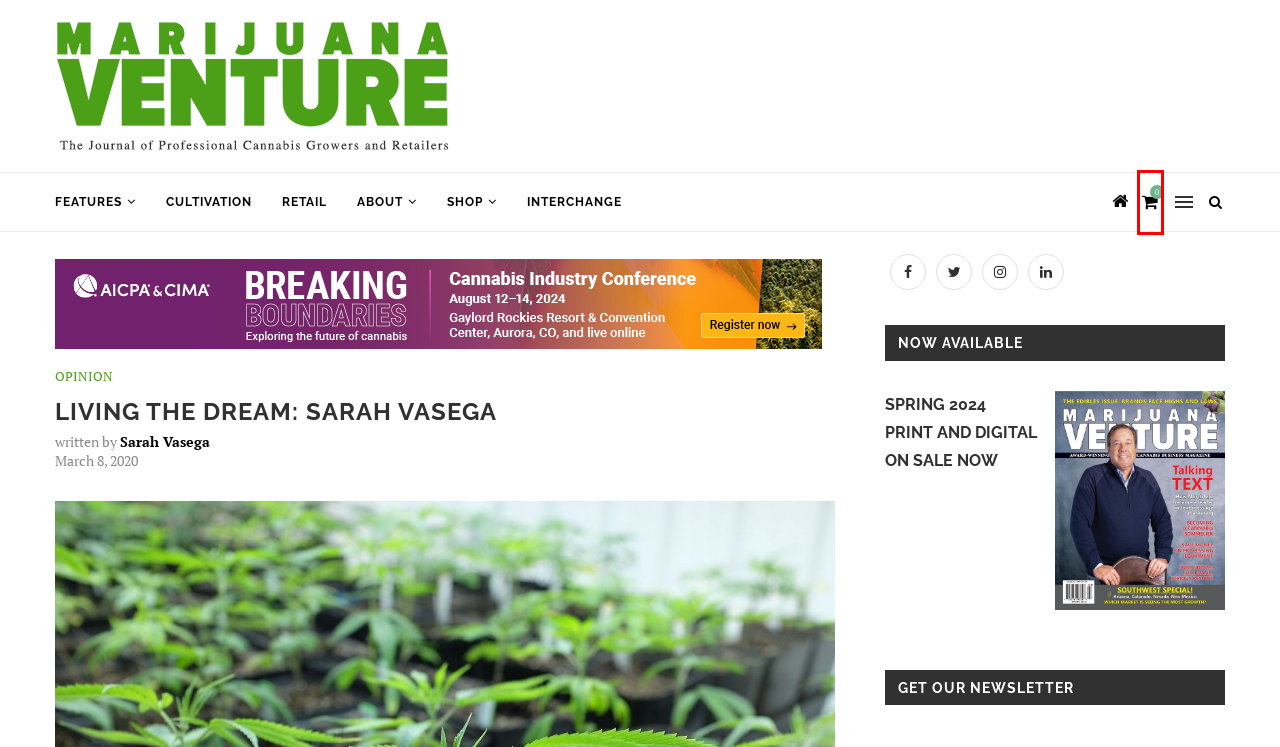Analyze the screenshot of a webpage featuring a red rectangle around an element. Pick the description that best fits the new webpage after interacting with the element inside the red bounding box. Here are the candidates:
A. Shopping Cart - Marijuana Venture
B. Marijuana Venture Magazine Featured Artilces
C. Marijuana Venture, Spring 2024 - Marijuana Venture
D. Shop - Marijuana Venture
E. Marijuana Venture Magazine | Cannabis Business & Industry Information
F. Opinion Archives - Marijuana Venture
G. Opinion: The Weekly “Meh” 1-26-24 - Marijuana Venture
H. INTERCHANGE

A